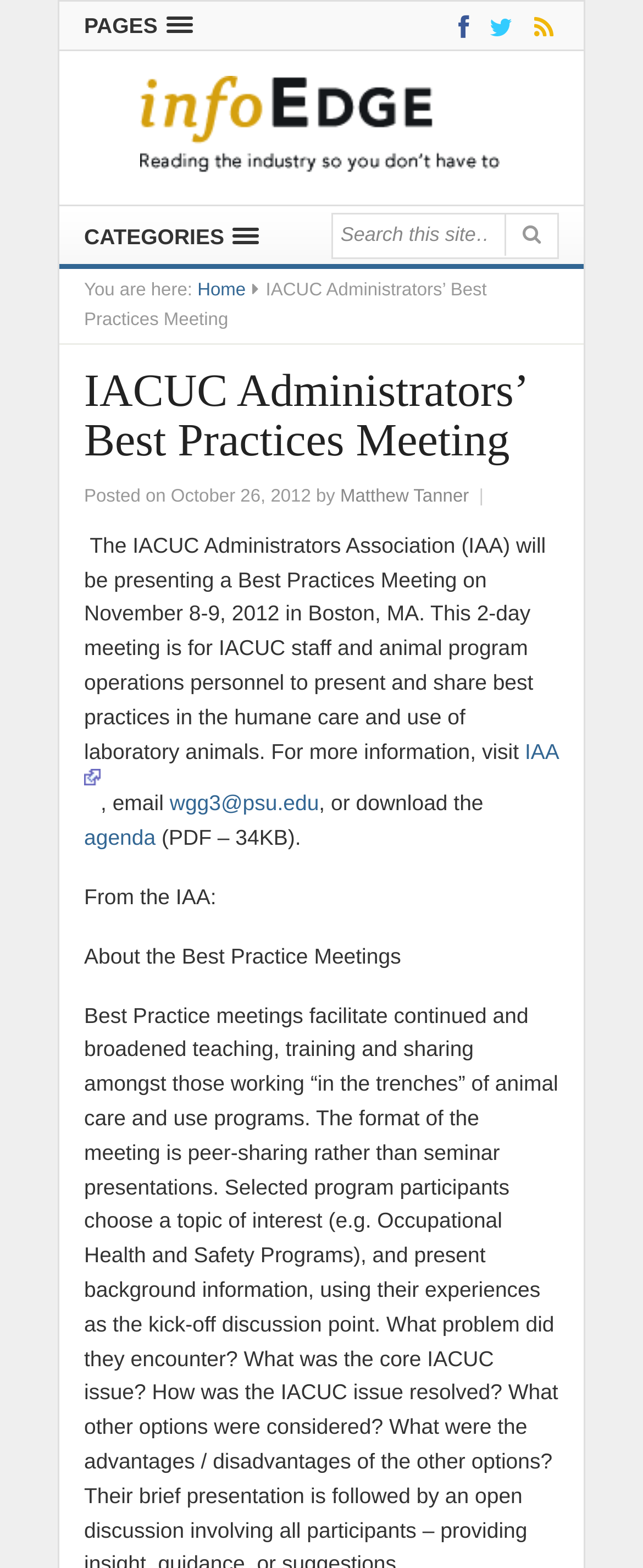Construct a comprehensive caption that outlines the webpage's structure and content.

The webpage appears to be an event page for the IACUC Administrators Association (IAA) Best Practices Meeting, taking place on November 8-9, 2012, in Boston, MA. 

At the top of the page, there are several links, including "PAGES", "CATEGORIES", and a search bar with a magnifying glass icon. To the right of these links, there are three more links with icons, possibly representing social media or other external links.

Below these top links, there is a banner with the title "ResearchAdministrationDigest.com - Reading the industry so you don't have to" accompanied by an image. 

The main content of the page is divided into sections. The first section has a heading "IACUC Administrators’ Best Practices Meeting" followed by the date "Posted on October 26, 2012" and the author "Matthew Tanner". 

The main text of the page describes the event, stating that it is a 2-day meeting for IACUC staff and animal program operations personnel to present and share best practices in the humane care and use of laboratory animals. The text also provides information on how to get more information, including a link to the IAA website, an email address, and a downloadable agenda in PDF format.

There is also a section with the title "From the IAA:" and a subheading "About the Best Practice Meetings".